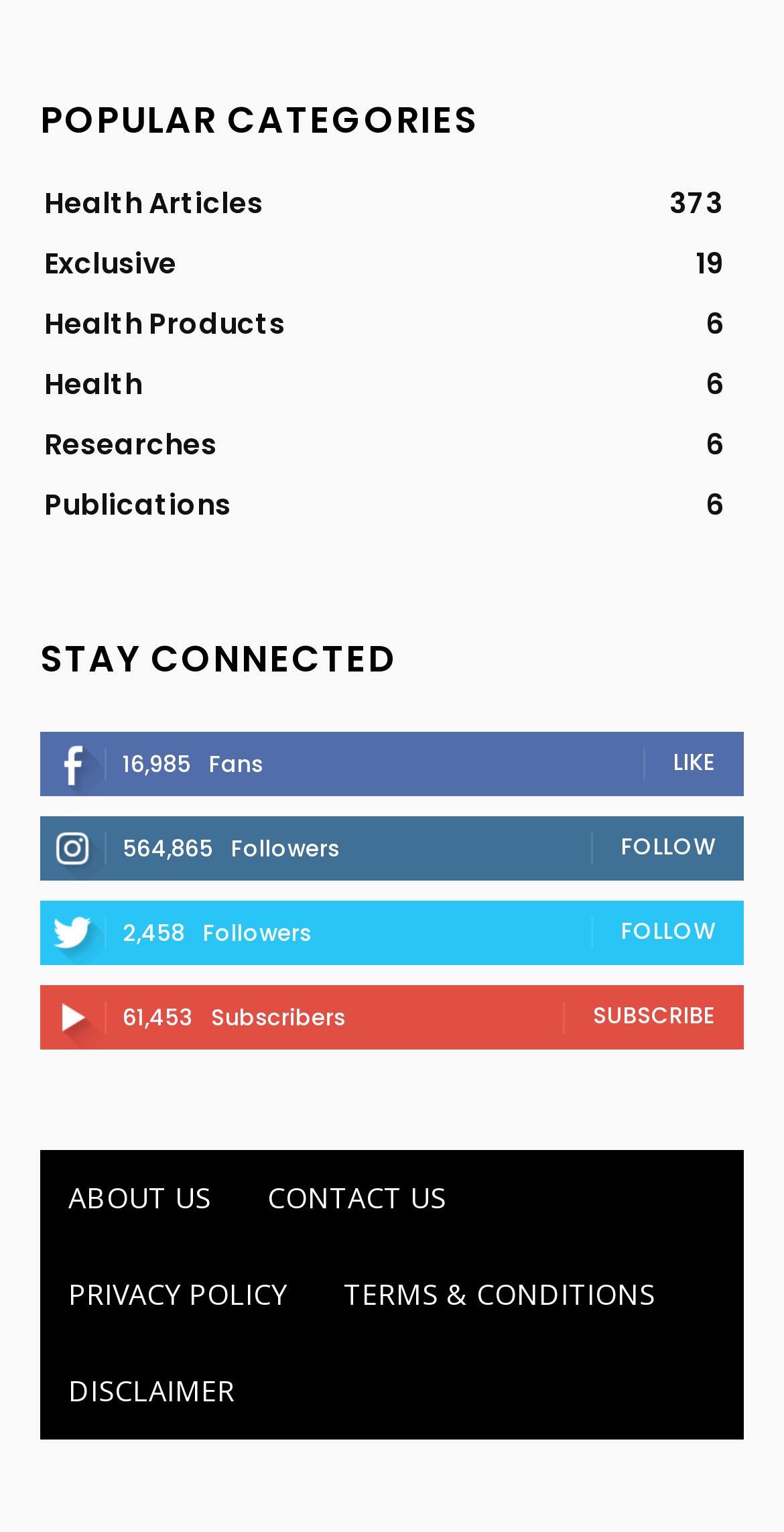Please identify the bounding box coordinates for the region that you need to click to follow this instruction: "Like the page".

[0.859, 0.487, 0.913, 0.508]